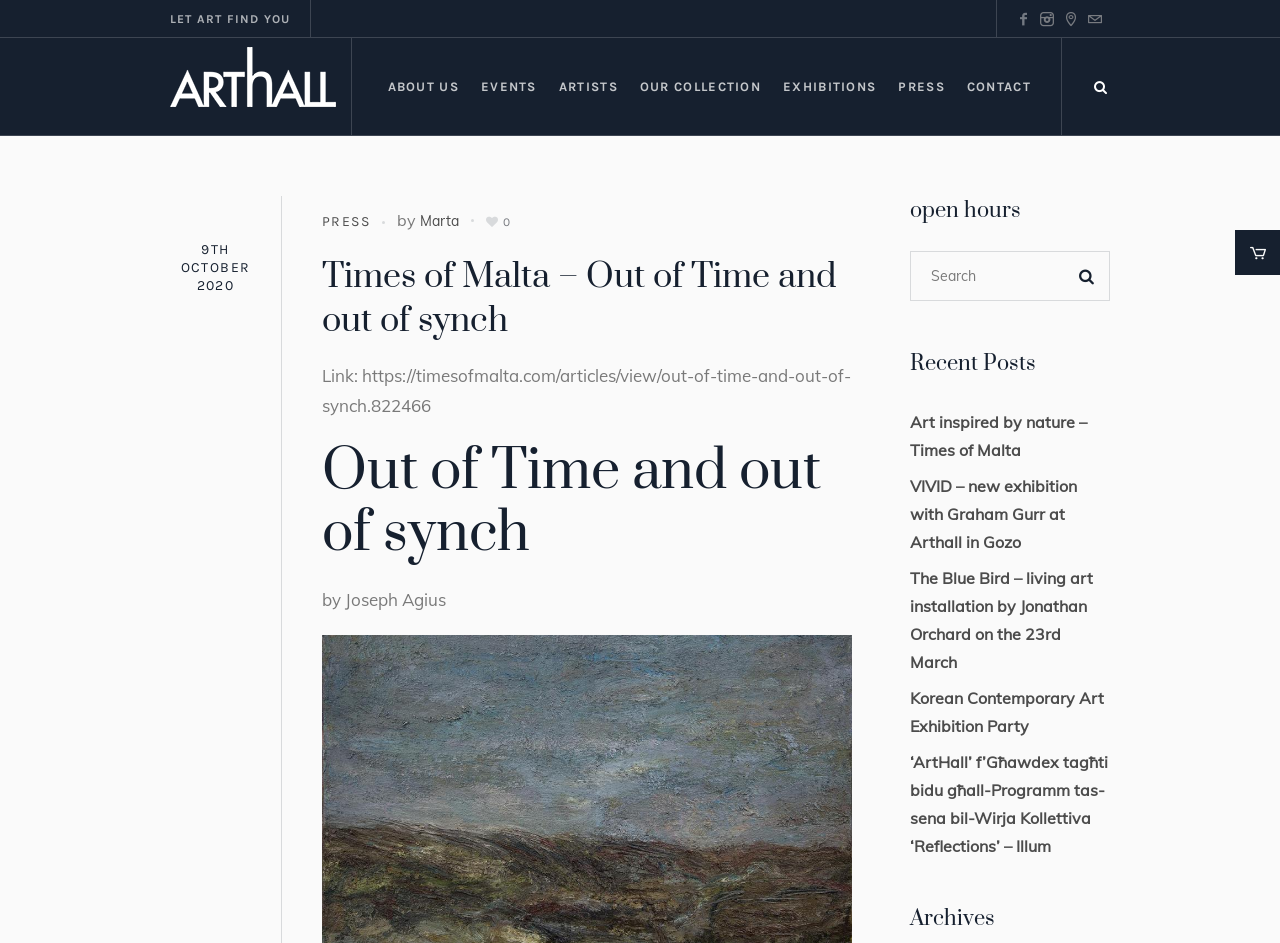Utilize the information from the image to answer the question in detail:
What is the purpose of the search box?

I found a search box element with the text 'Search' which is likely used for searching content on the website, with bounding box coordinates [0.711, 0.266, 0.867, 0.319].